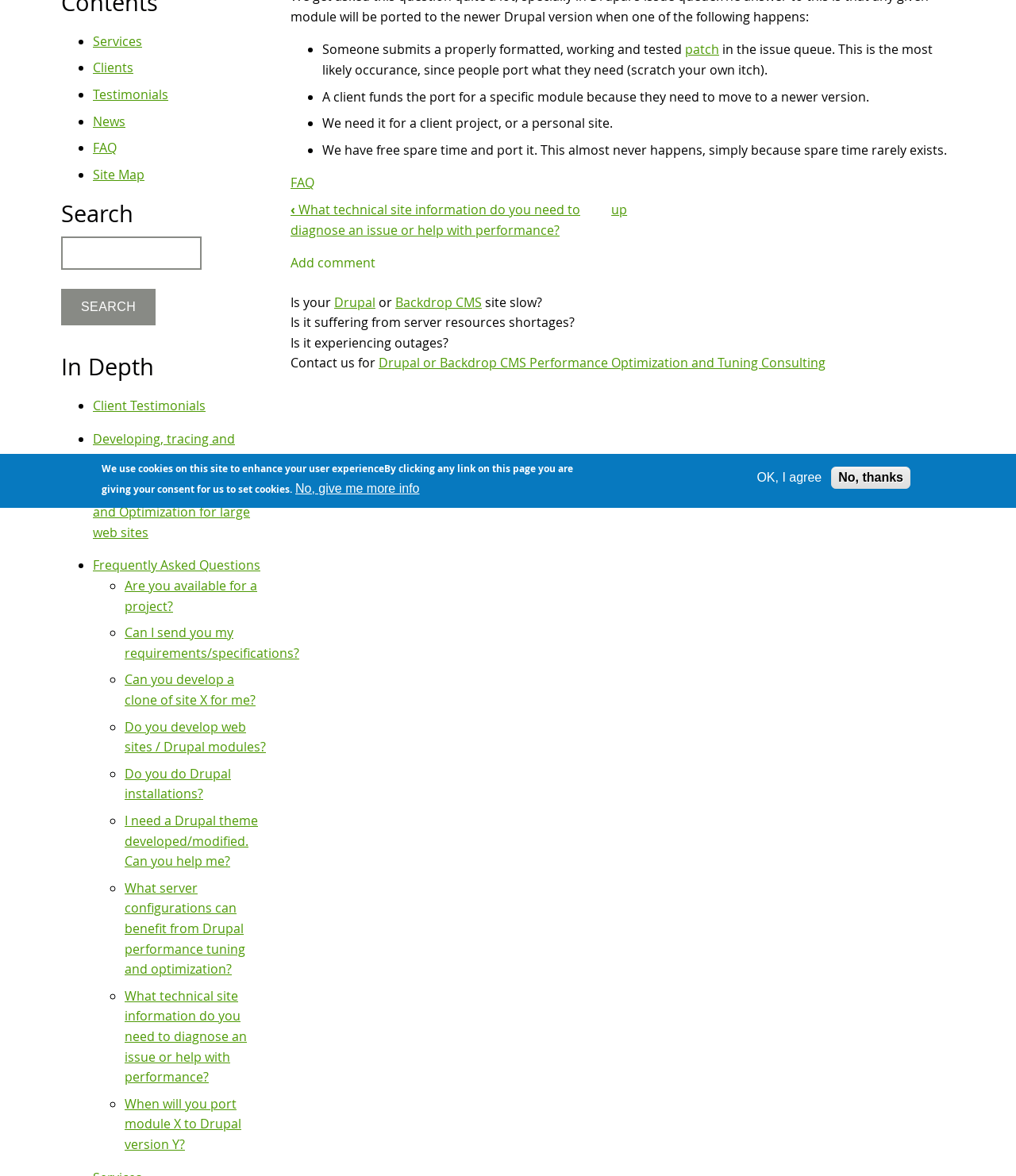Find the bounding box coordinates for the HTML element specified by: "Client Testimonials".

[0.091, 0.337, 0.202, 0.352]